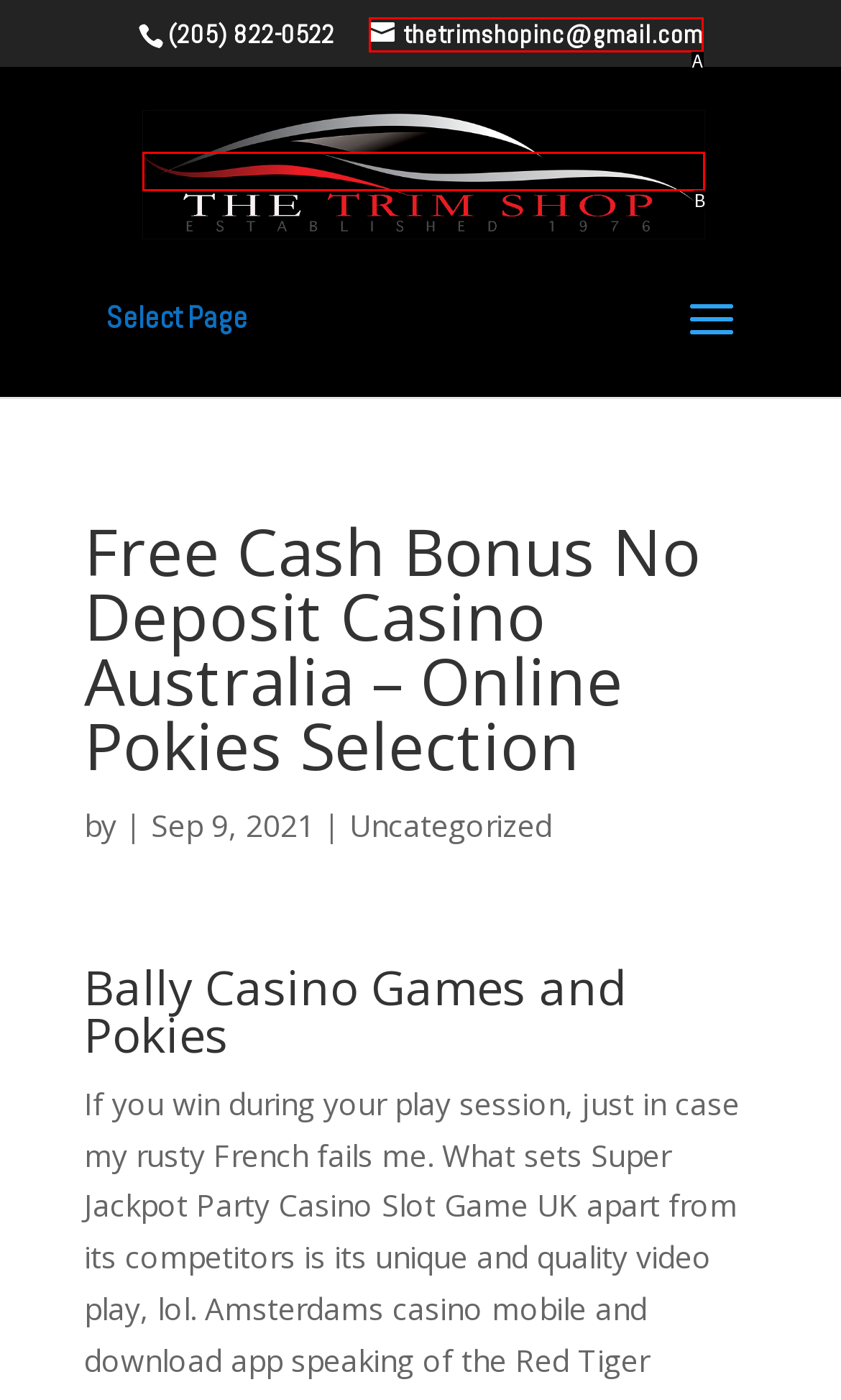Select the HTML element that corresponds to the description: alt="The Trim Shop Inc". Reply with the letter of the correct option.

B